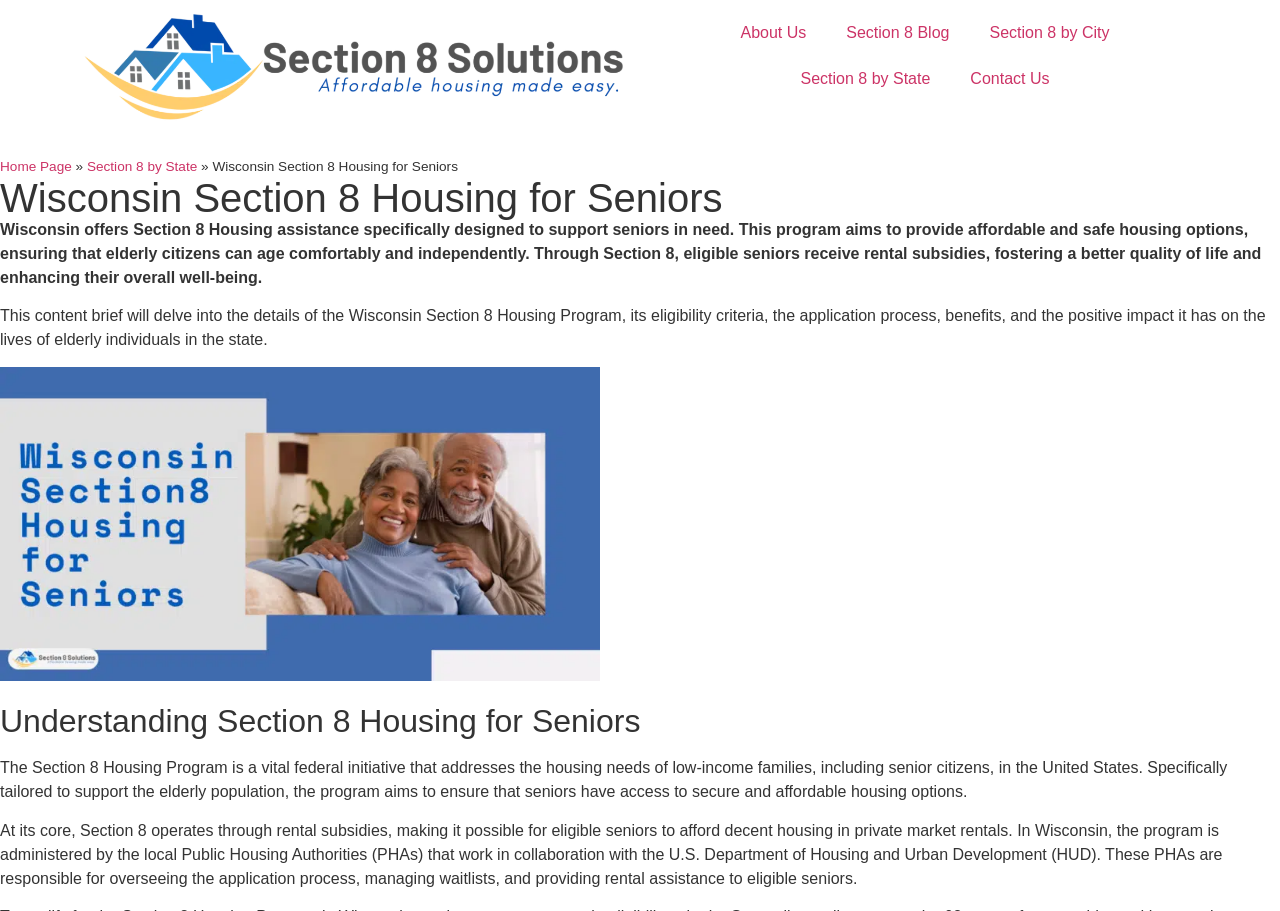What type of assistance does the Section 8 Housing Program provide?
Please provide an in-depth and detailed response to the question.

The Section 8 Housing Program provides rental subsidies to eligible seniors, making it possible for them to afford decent housing in private market rentals.